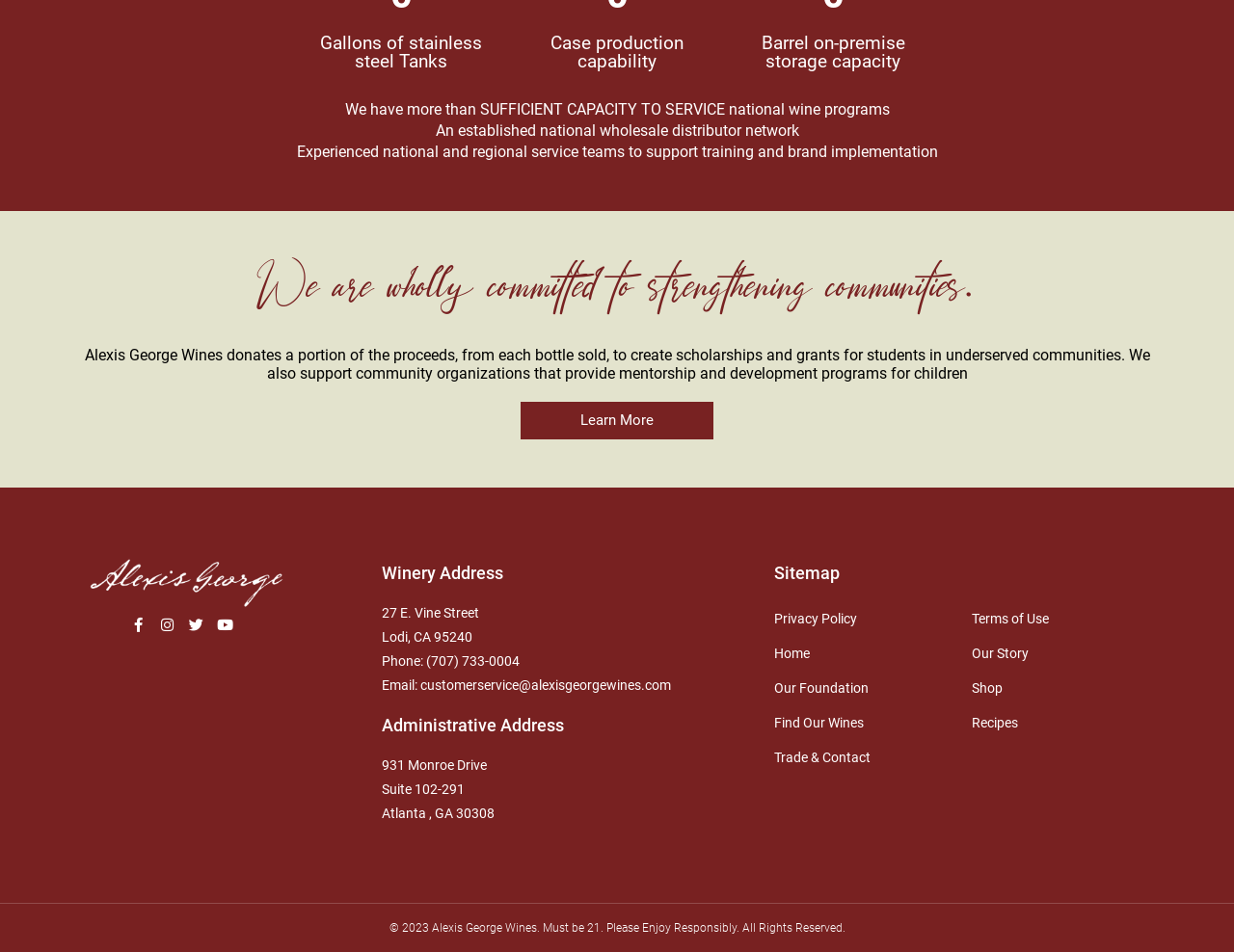What is the purpose of Alexis George Wines' donations?
Provide a detailed answer to the question, using the image to inform your response.

The question is asking about the purpose of Alexis George Wines' donations, which is mentioned in the StaticText 'Alexis George Wines donates a portion of the proceeds, from each bottle sold, to create scholarships and grants for students in underserved communities.'